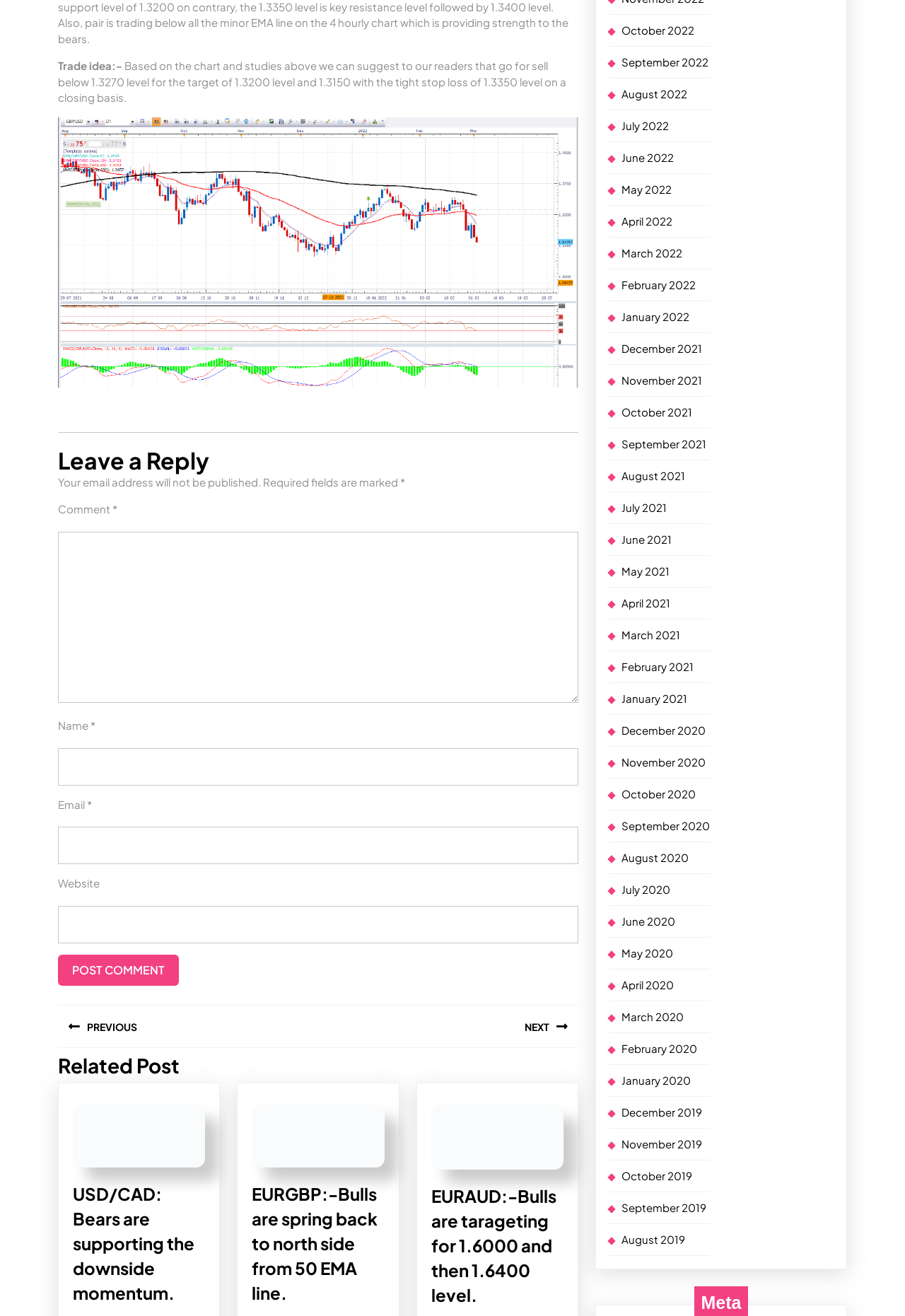Respond to the question below with a single word or phrase: What is required to post a comment?

Name, Email, Comment